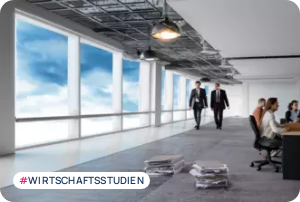How many professionals are walking in the space?
Kindly answer the question with as much detail as you can.

The caption specifically mentions two professionals, dressed in business attire, walking purposefully through the open space, suggesting a dynamic work environment.